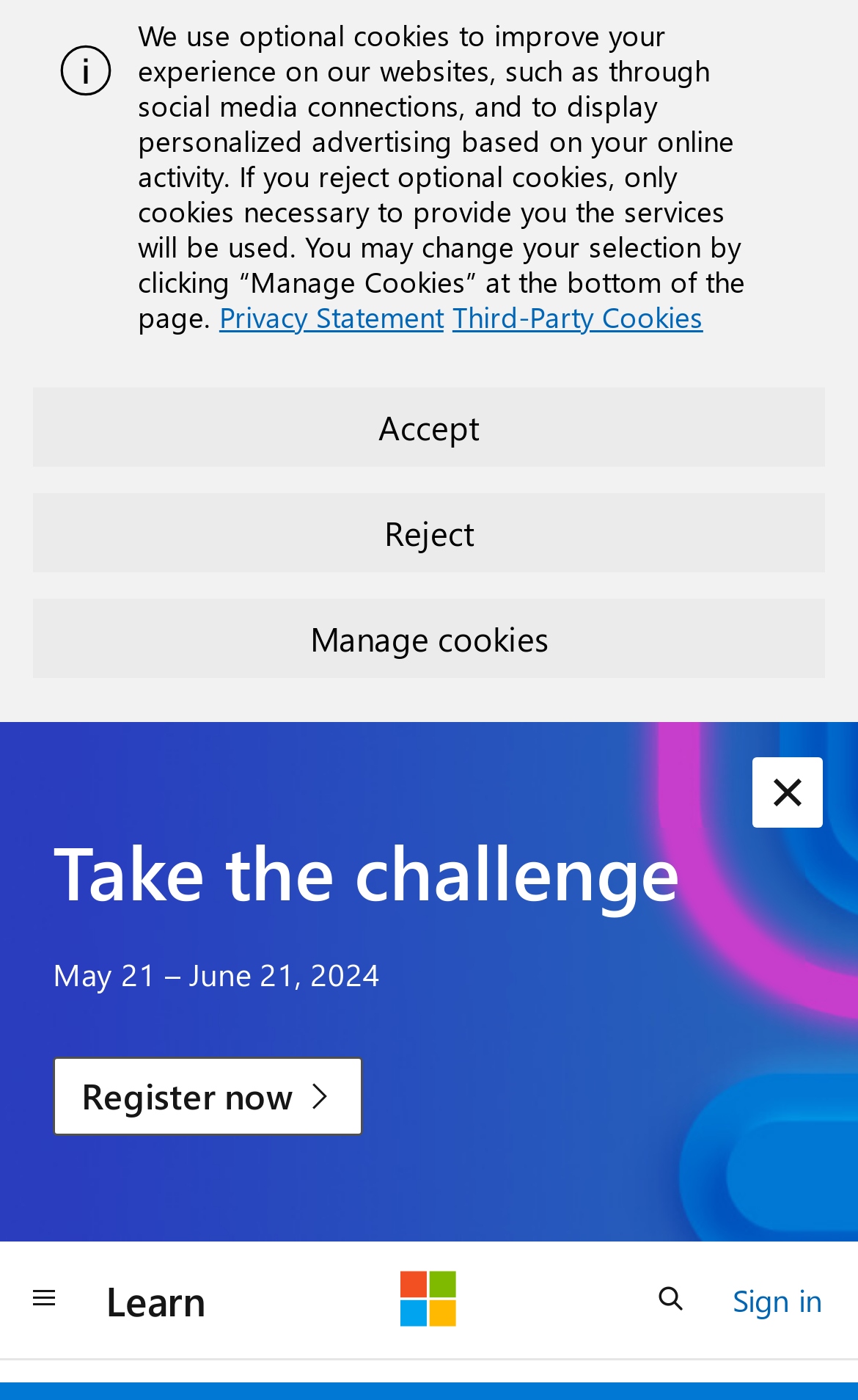What is the purpose of the 'Register now' link?
Give a detailed response to the question by analyzing the screenshot.

The 'Register now' link is located below the 'Take the challenge' heading, and its purpose is to allow users to register for the challenge, which is likely a Microsoft 365 Fundamentals training or exam.